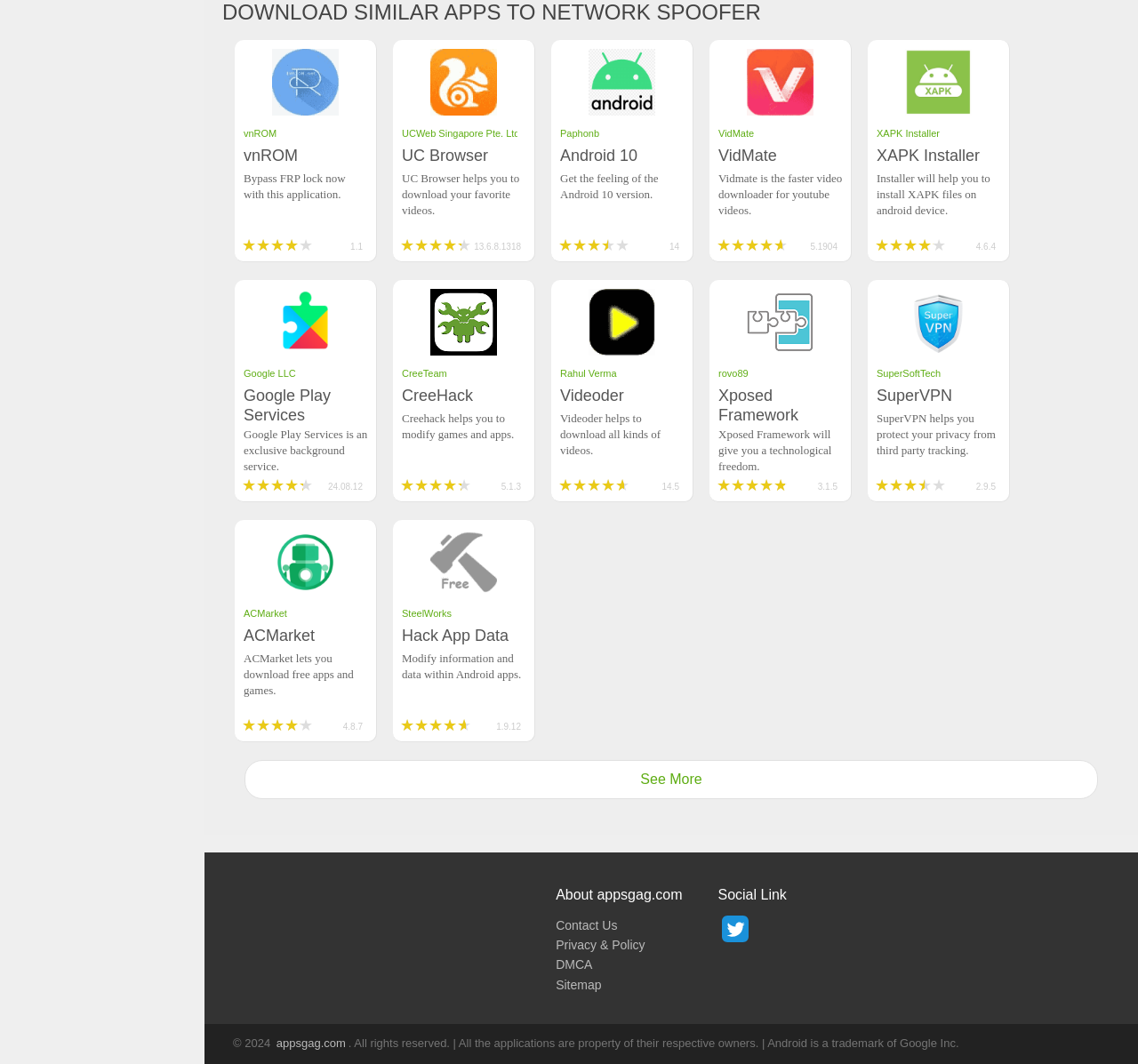Locate the bounding box coordinates of the region to be clicked to comply with the following instruction: "Get Android 10". The coordinates must be four float numbers between 0 and 1, in the form [left, top, right, bottom].

[0.484, 0.038, 0.609, 0.247]